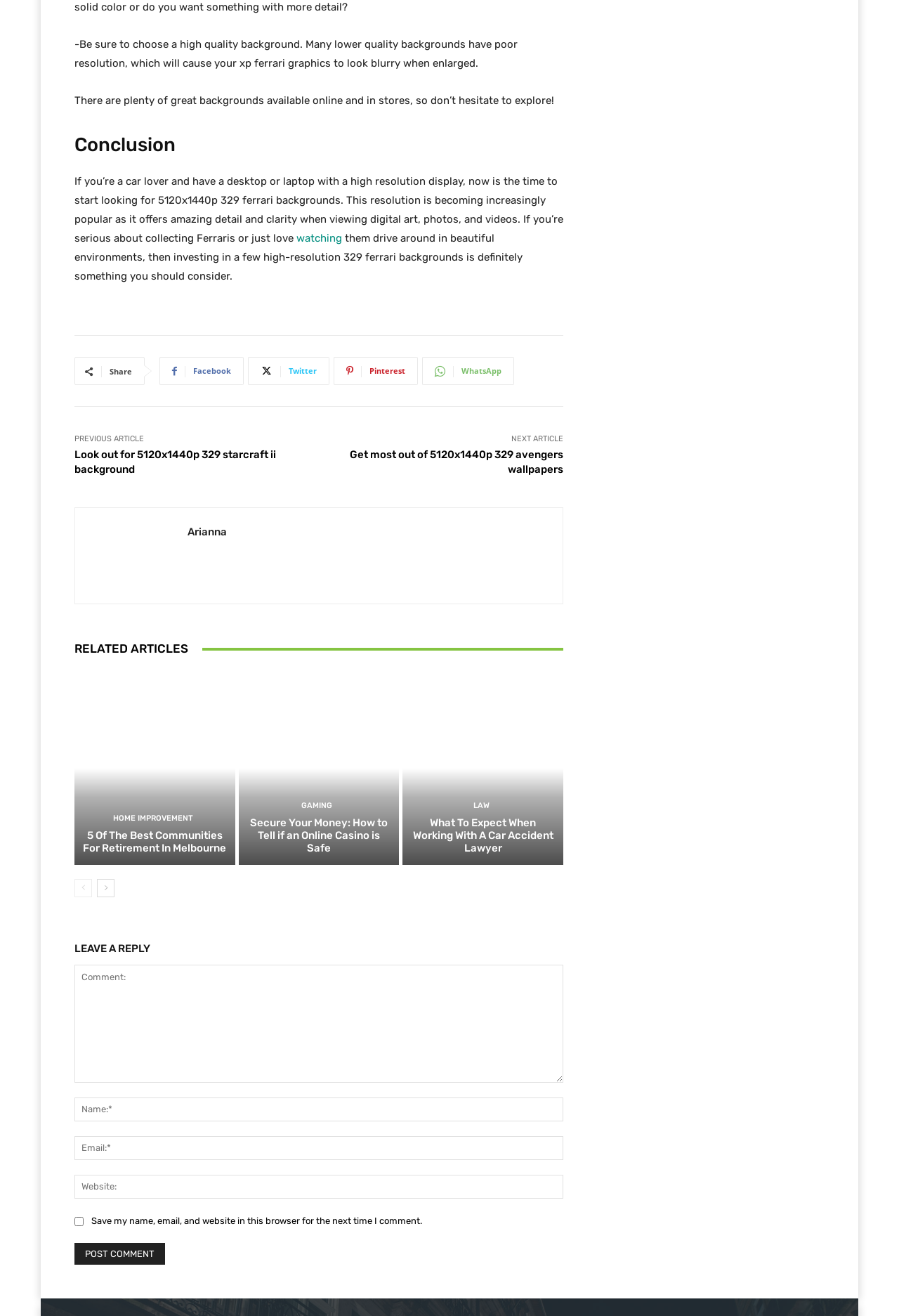Give a short answer using one word or phrase for the question:
What type of content is available in the 'RELATED ARTICLES' section?

Various articles